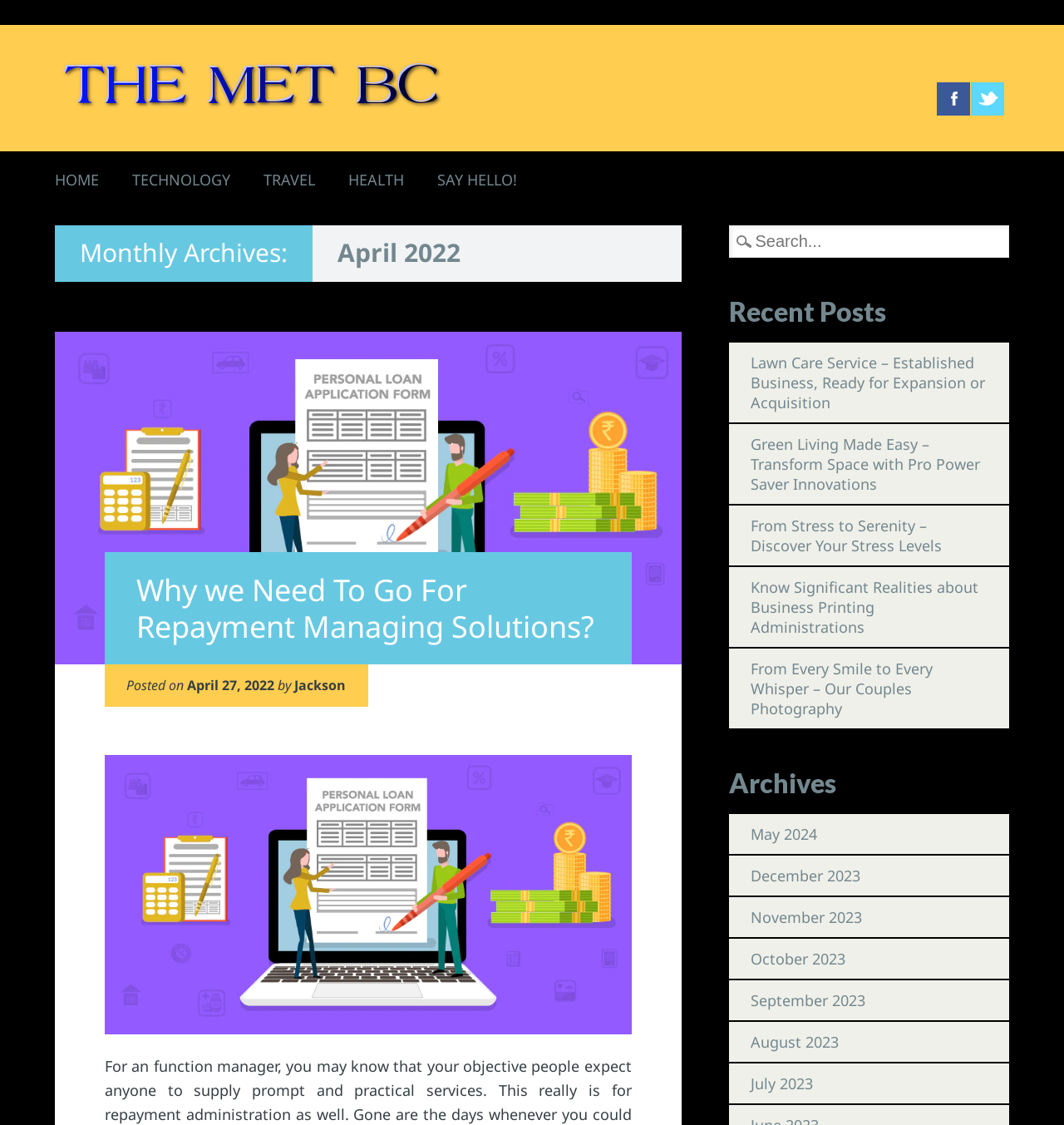Analyze the image and give a detailed response to the question:
What is the name of the website?

The name of the website can be determined by looking at the link element with the text 'The Met Bc' which is a child of the root element and has a bounding box coordinate of [0.051, 0.089, 0.422, 0.106]. This suggests that 'The Met Bc' is the title of the website.